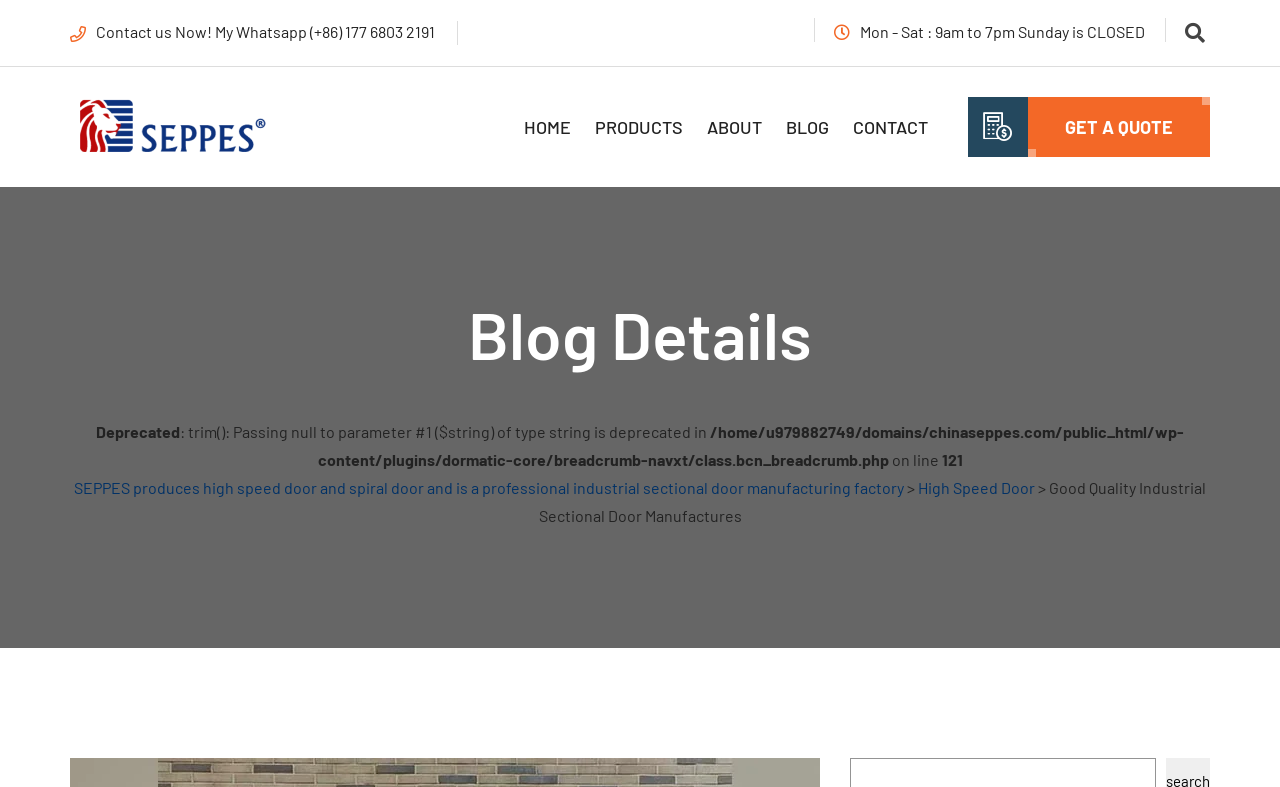Locate the bounding box coordinates of the segment that needs to be clicked to meet this instruction: "View the company's products".

[0.465, 0.142, 0.534, 0.18]